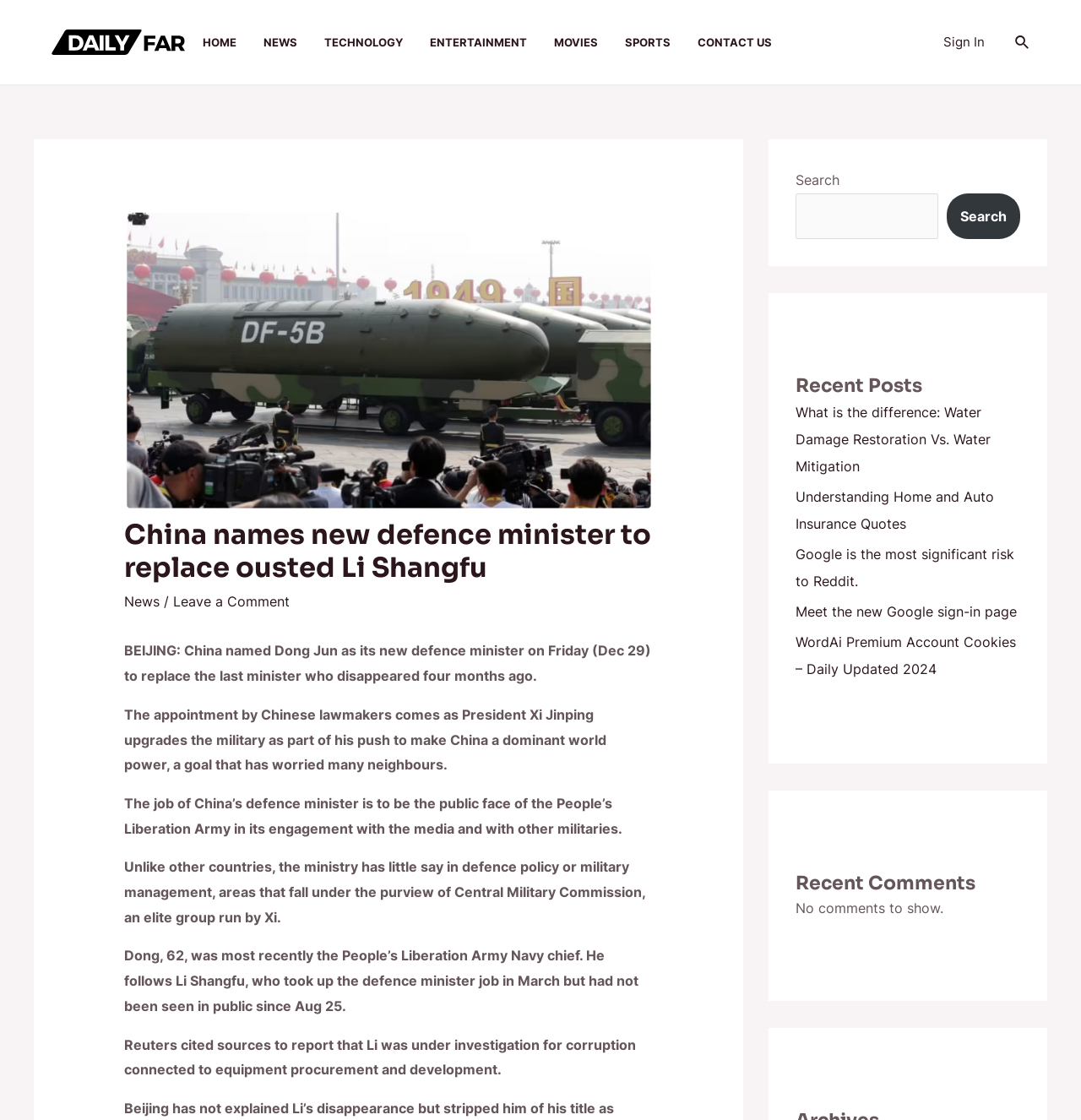Locate the bounding box coordinates of the clickable part needed for the task: "Click on the 'Skip to Content' link".

None